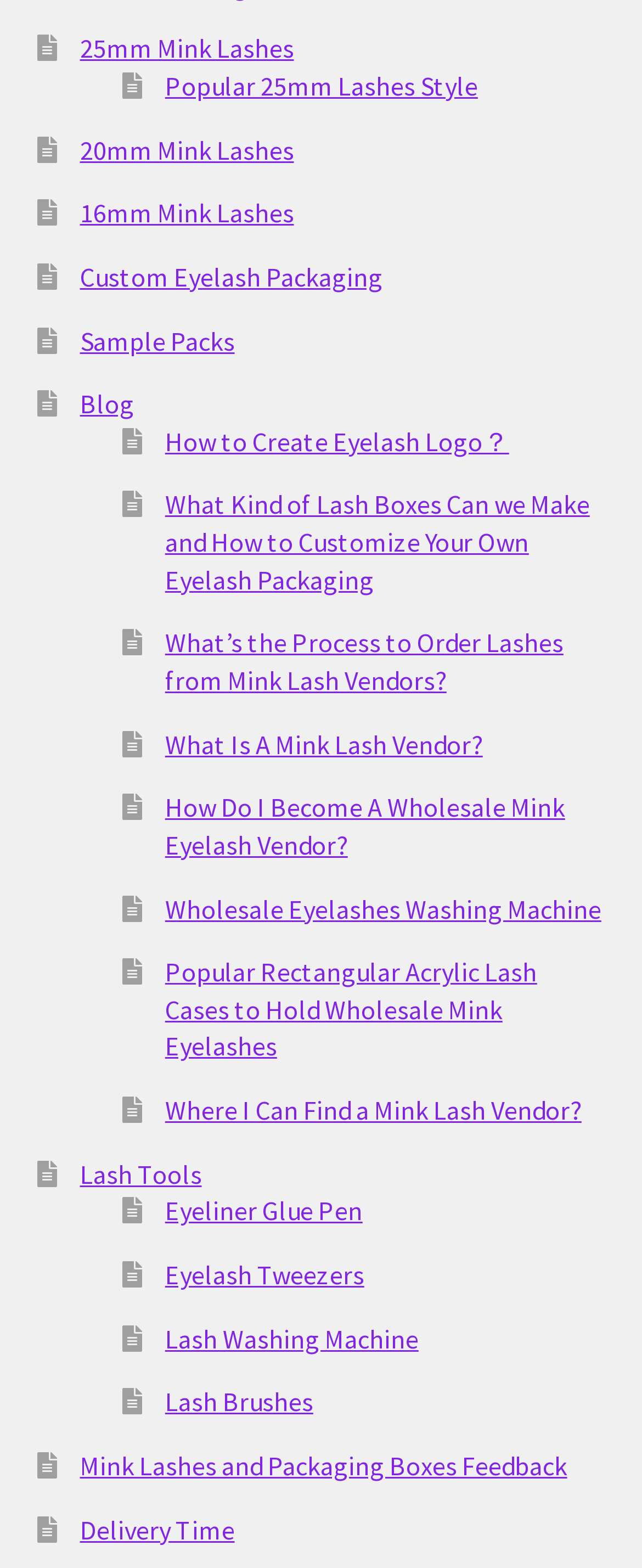Please provide the bounding box coordinates for the UI element as described: "Blog". The coordinates must be four floats between 0 and 1, represented as [left, top, right, bottom].

[0.124, 0.247, 0.209, 0.268]